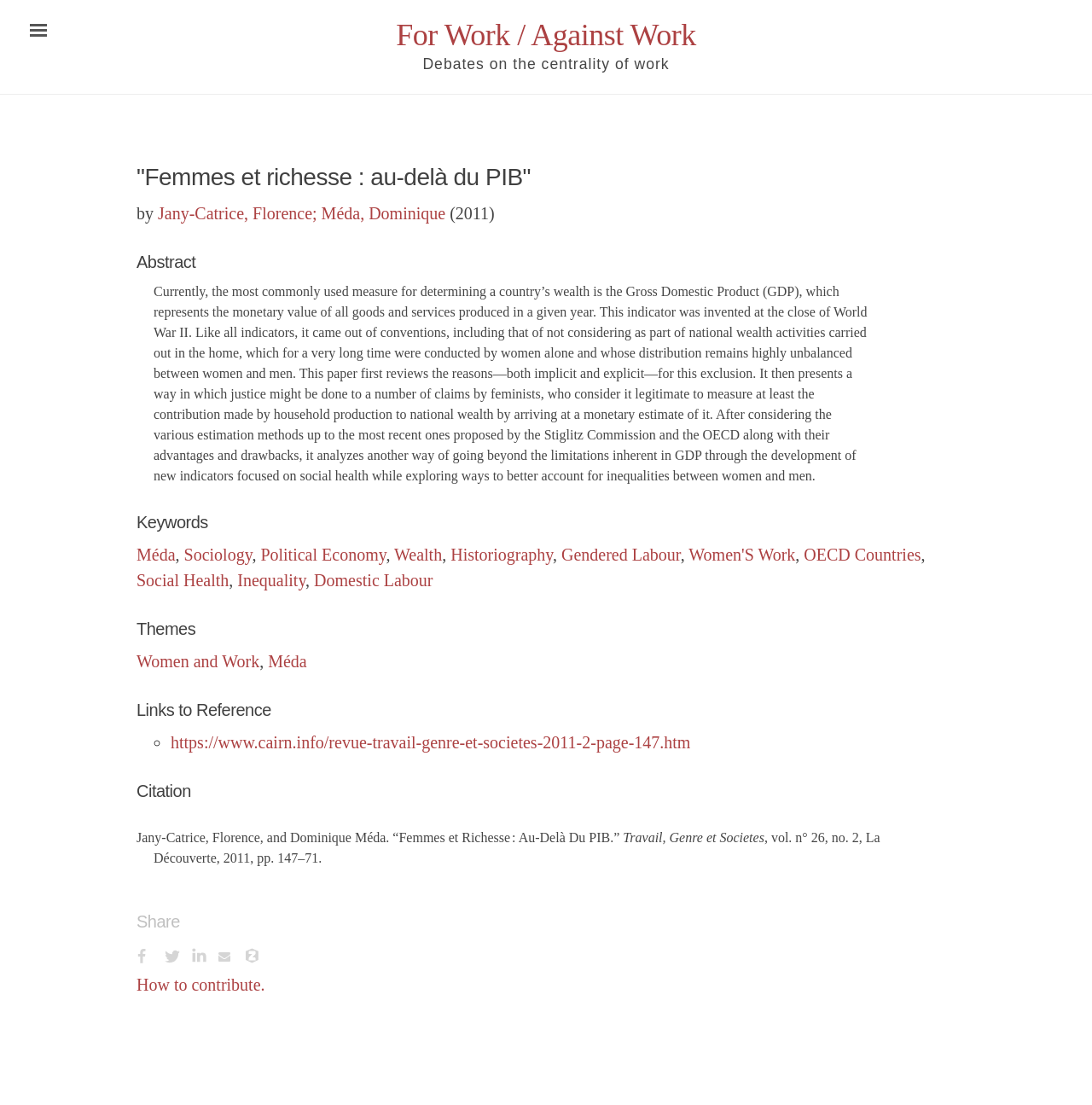What is the name of the journal where the article was published?
Offer a detailed and exhaustive answer to the question.

The name of the journal can be found in the citation section, which provides the full reference for the article. The journal name is 'Travail, Genre et Societes', and it is a French-language journal.